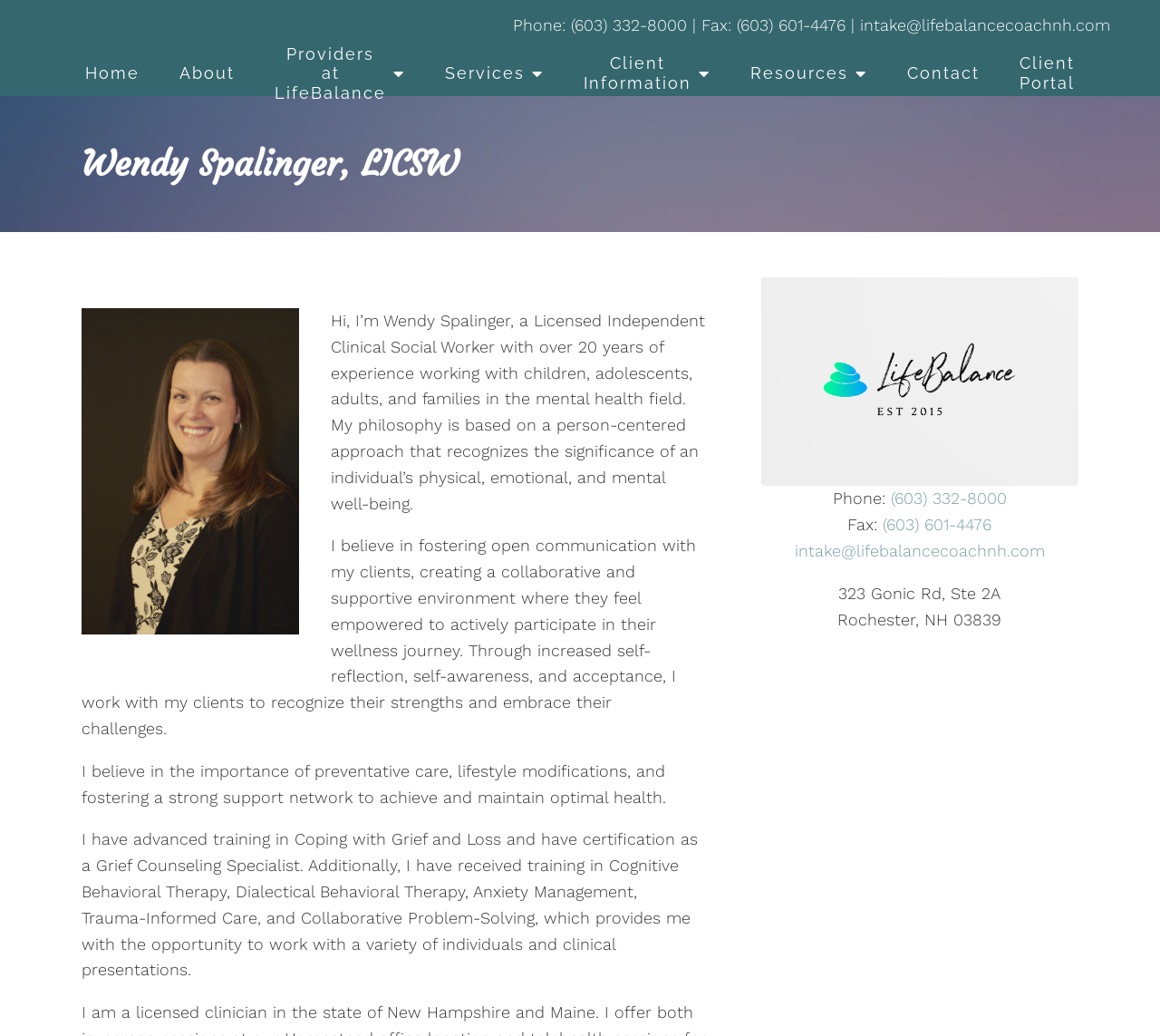Can you determine the bounding box coordinates of the area that needs to be clicked to fulfill the following instruction: "Read about the rise and reckoning of Ticketmaster"?

None